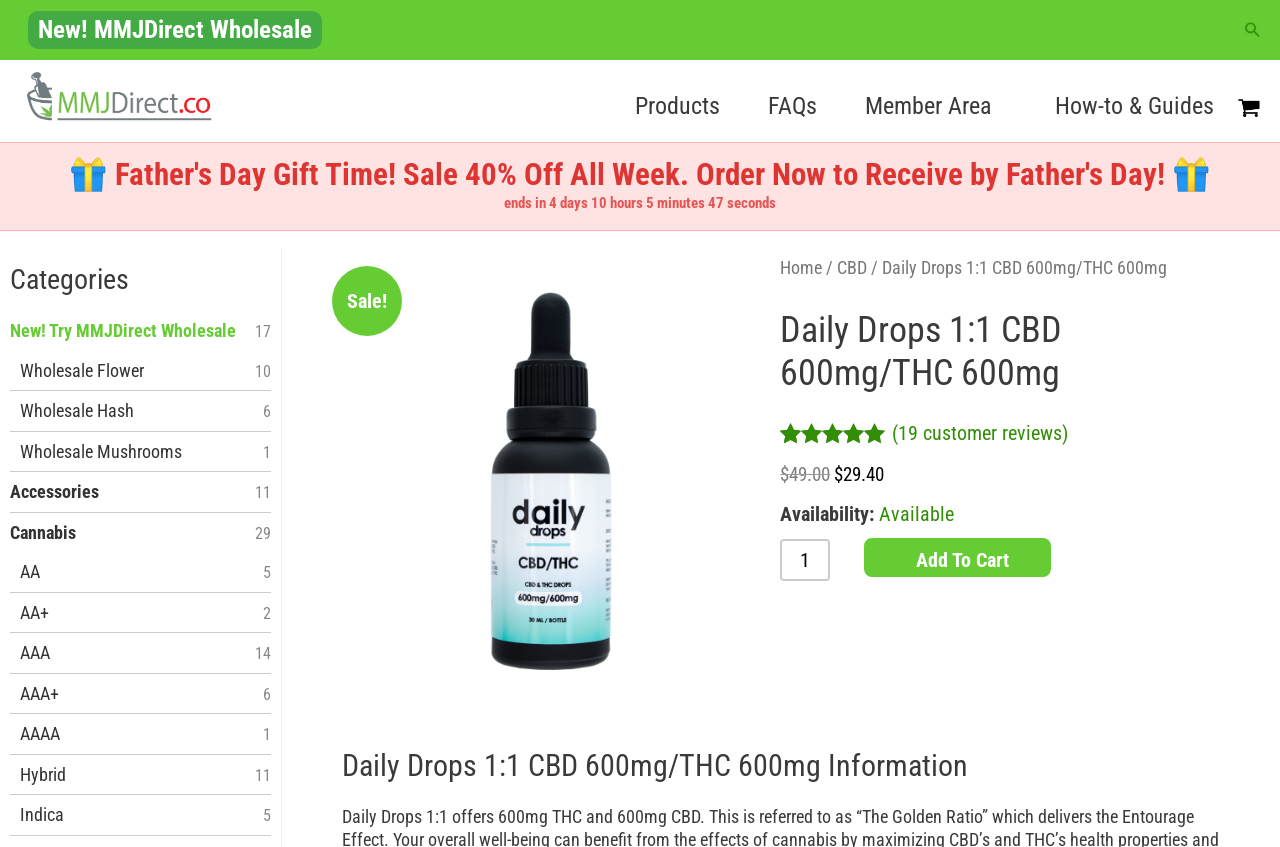What is the original price of the product?
Please provide a single word or phrase answer based on the image.

$49.00